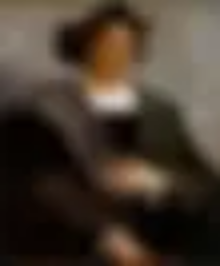Using the elements shown in the image, answer the question comprehensively: What is the name of the artist who created the portrait of Columbus?

The caption identifies the artist of this particular portrait as Sebastiano del Piombo, known for his extraordinary skill and contribution to Renaissance art.